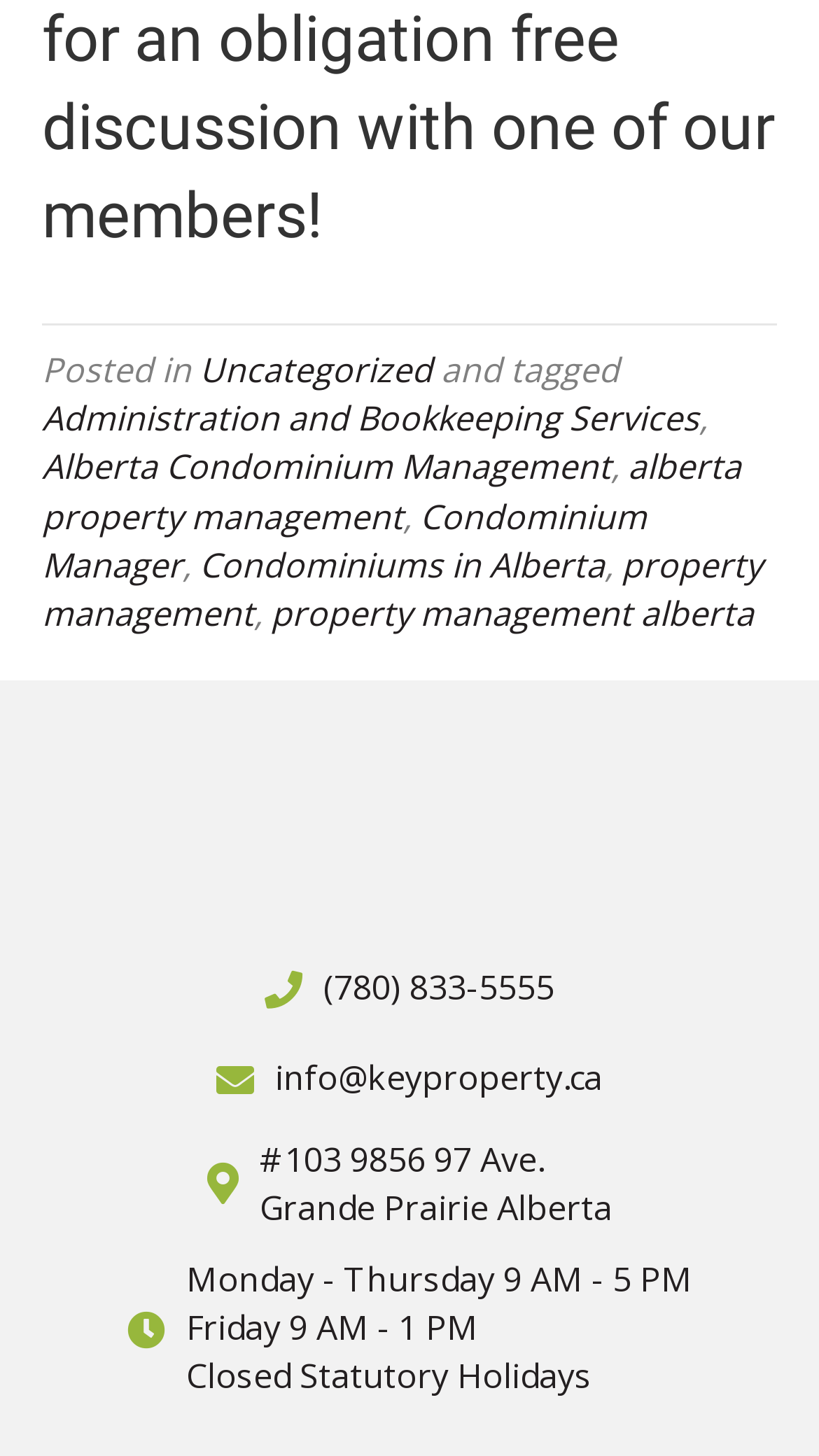Kindly determine the bounding box coordinates for the clickable area to achieve the given instruction: "Read the article".

None